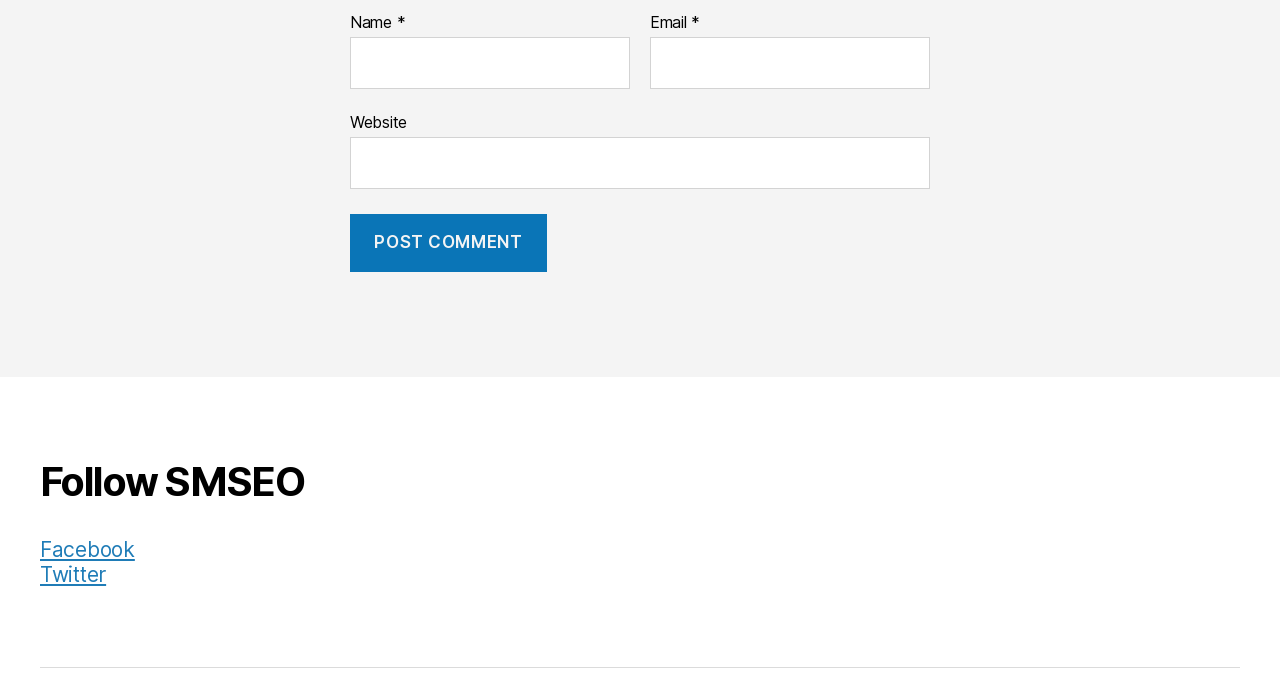Please provide a comprehensive response to the question below by analyzing the image: 
What is the position of the 'Follow SMSEO' heading?

The 'Follow SMSEO' heading is positioned at the bottom left of the page because its bounding box coordinates [0.031, 0.675, 0.477, 0.749] indicate that it is located near the bottom of the page and towards the left side.